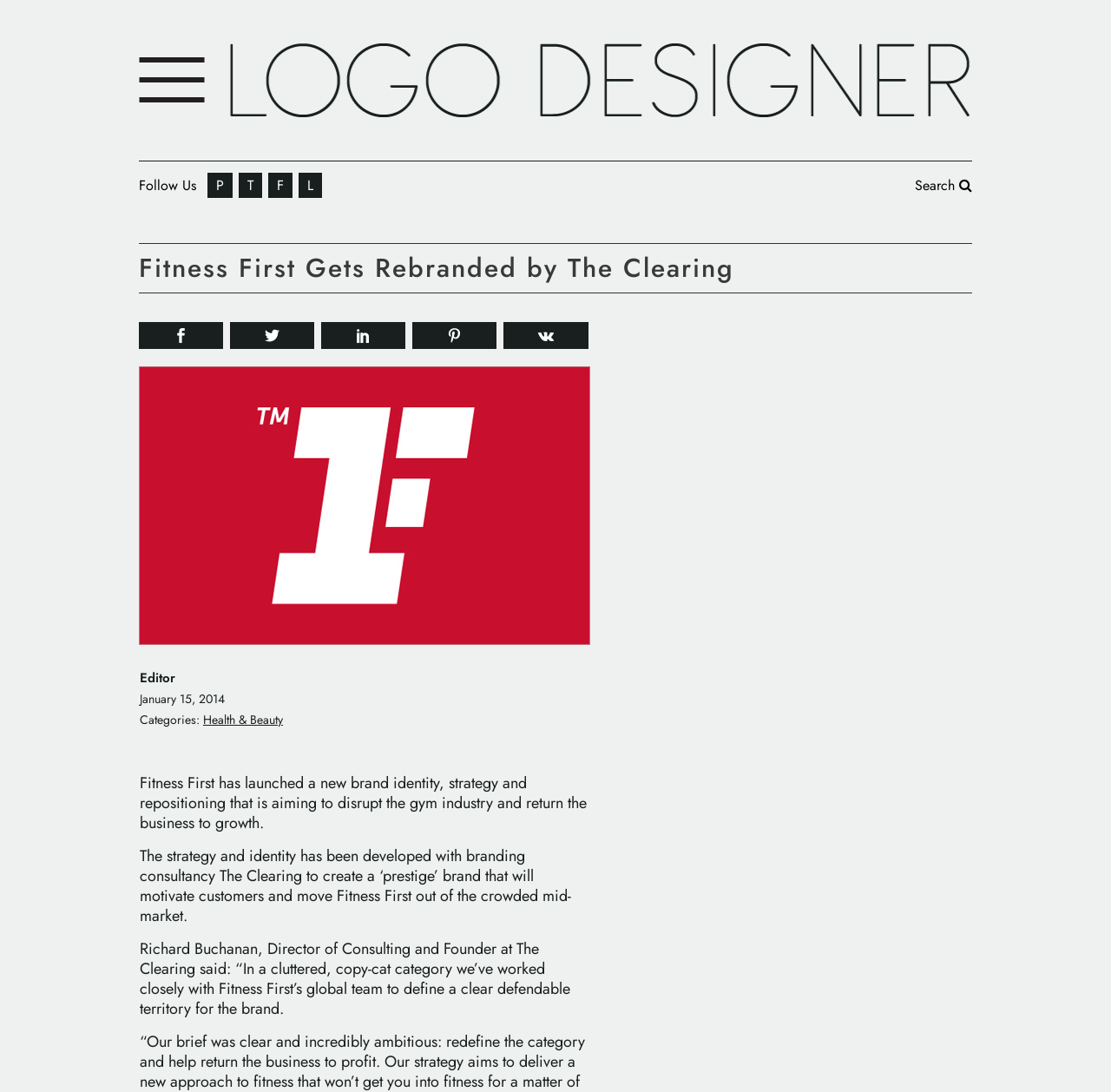Determine the bounding box coordinates of the region I should click to achieve the following instruction: "Follow us on social media". Ensure the bounding box coordinates are four float numbers between 0 and 1, i.e., [left, top, right, bottom].

[0.125, 0.161, 0.18, 0.179]